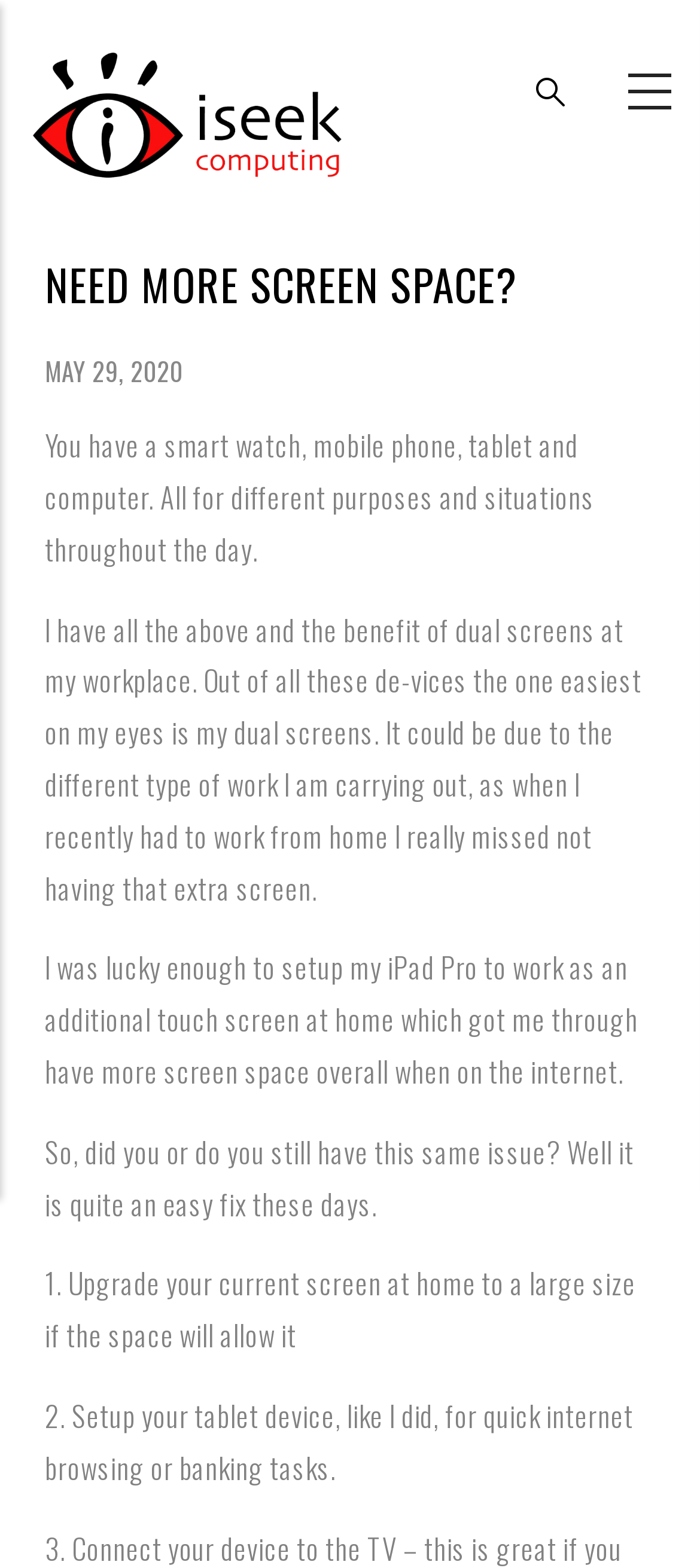Provide a one-word or short-phrase answer to the question:
What is the author doing when they recently had to work from home?

missed dual screens